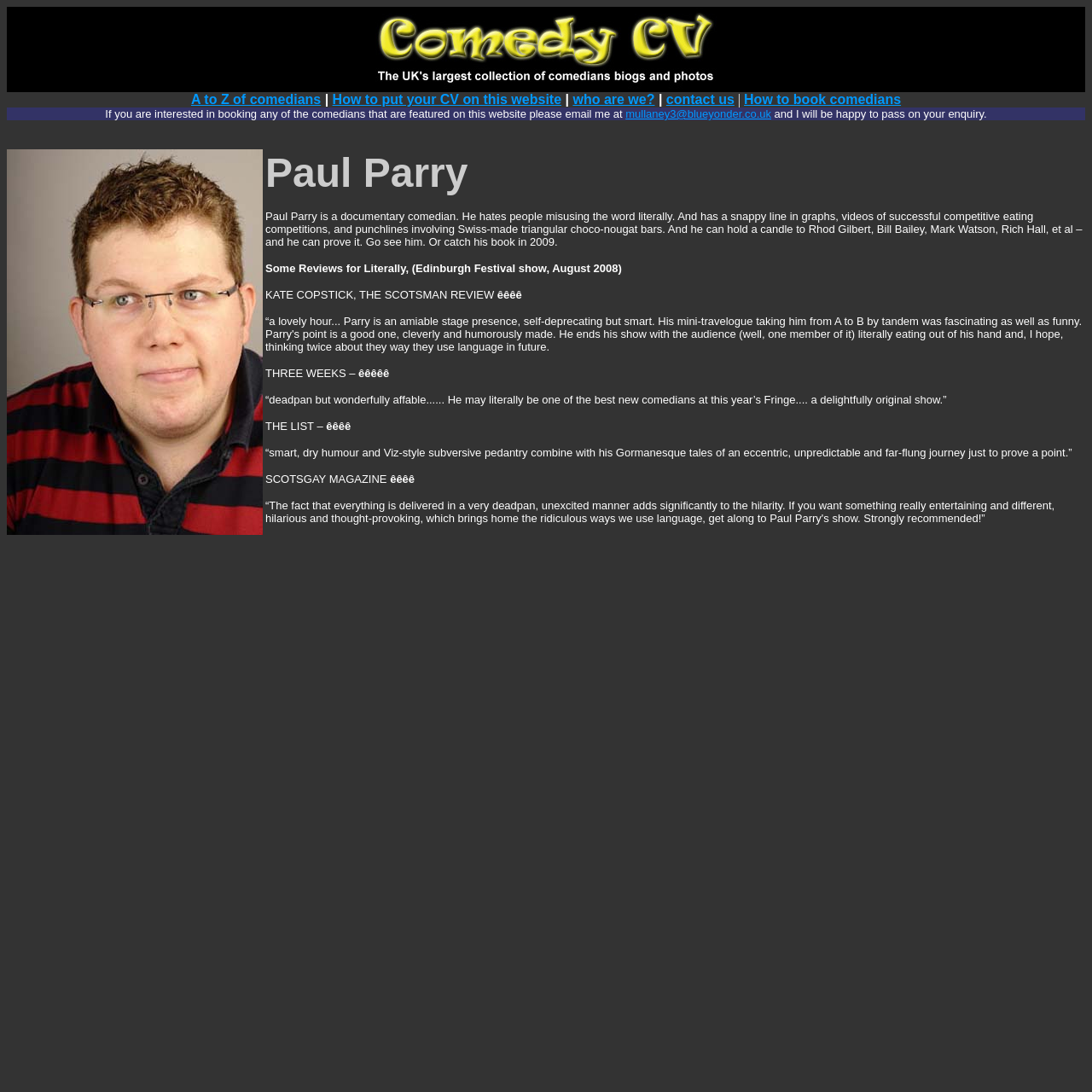How can I contact the website owner for booking inquiries?
Refer to the image and provide a one-word or short phrase answer.

Email mullaney3@blueyonder.co.uk